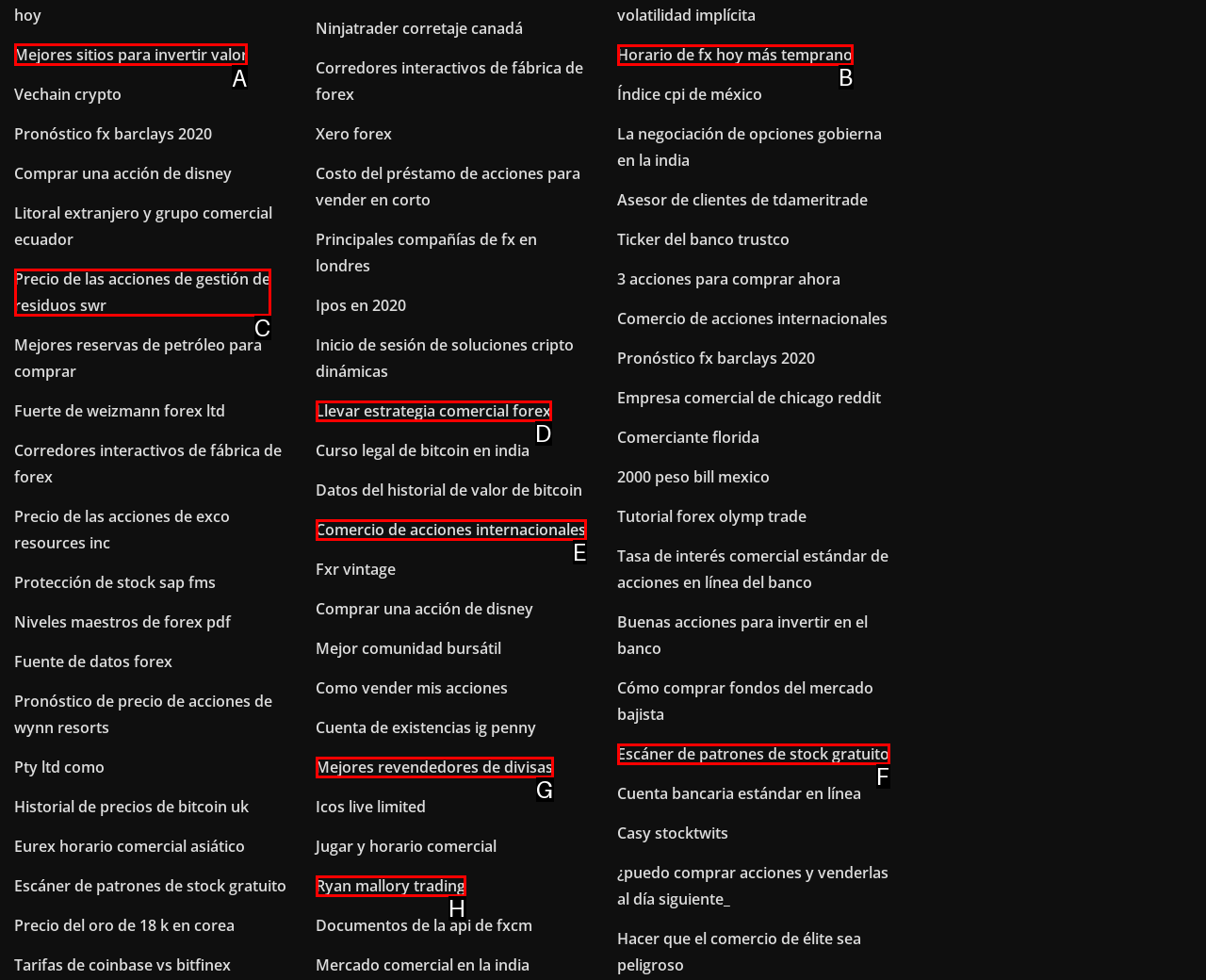Identify the letter of the option that should be selected to accomplish the following task: Click on 'Mejores sitios para invertir valor'. Provide the letter directly.

A